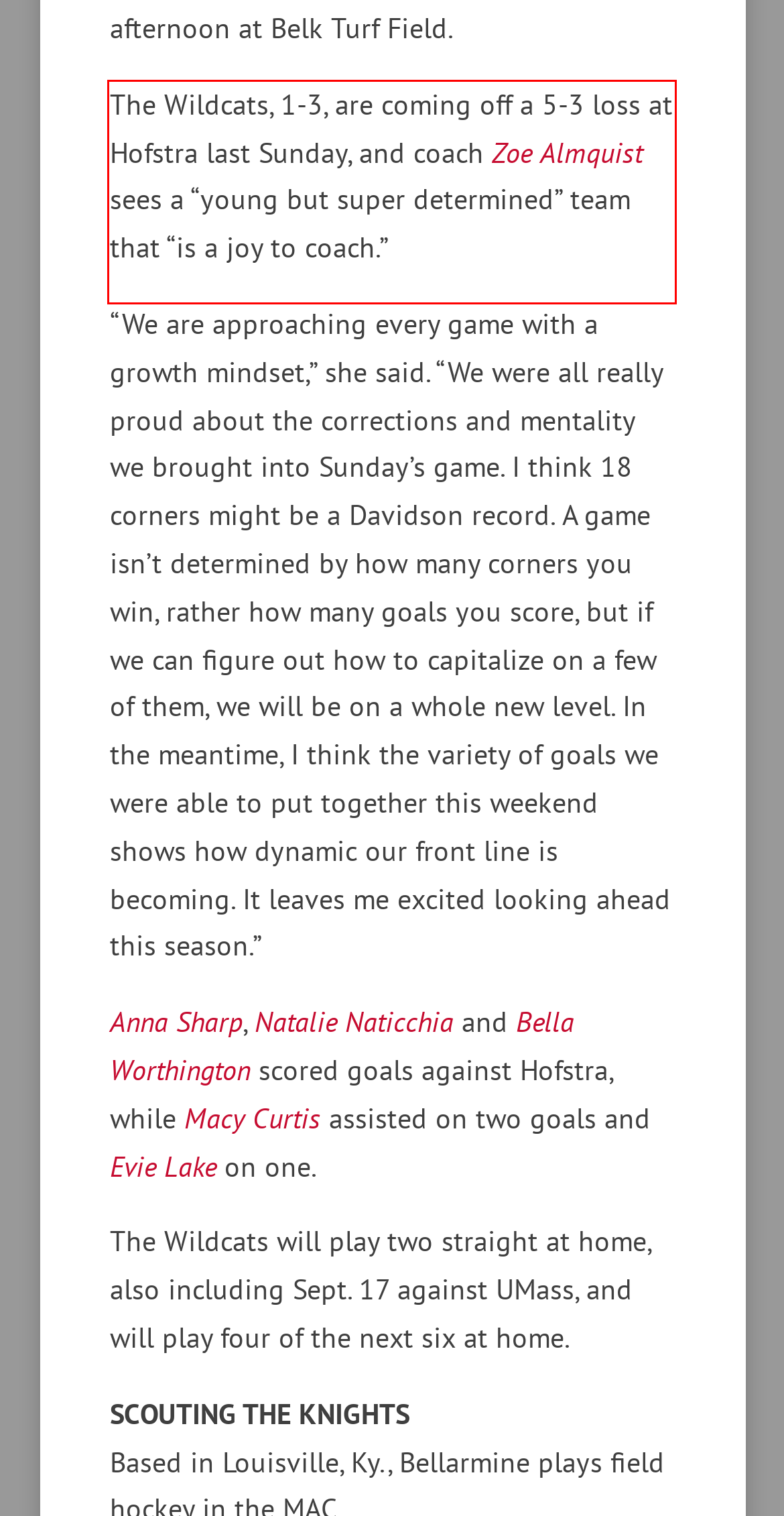From the provided screenshot, extract the text content that is enclosed within the red bounding box.

The Wildcats, 1-3, are coming off a 5-3 loss at Hofstra last Sunday, and coach Zoe Almquist sees a “young but super determined” team that “is a joy to coach.”